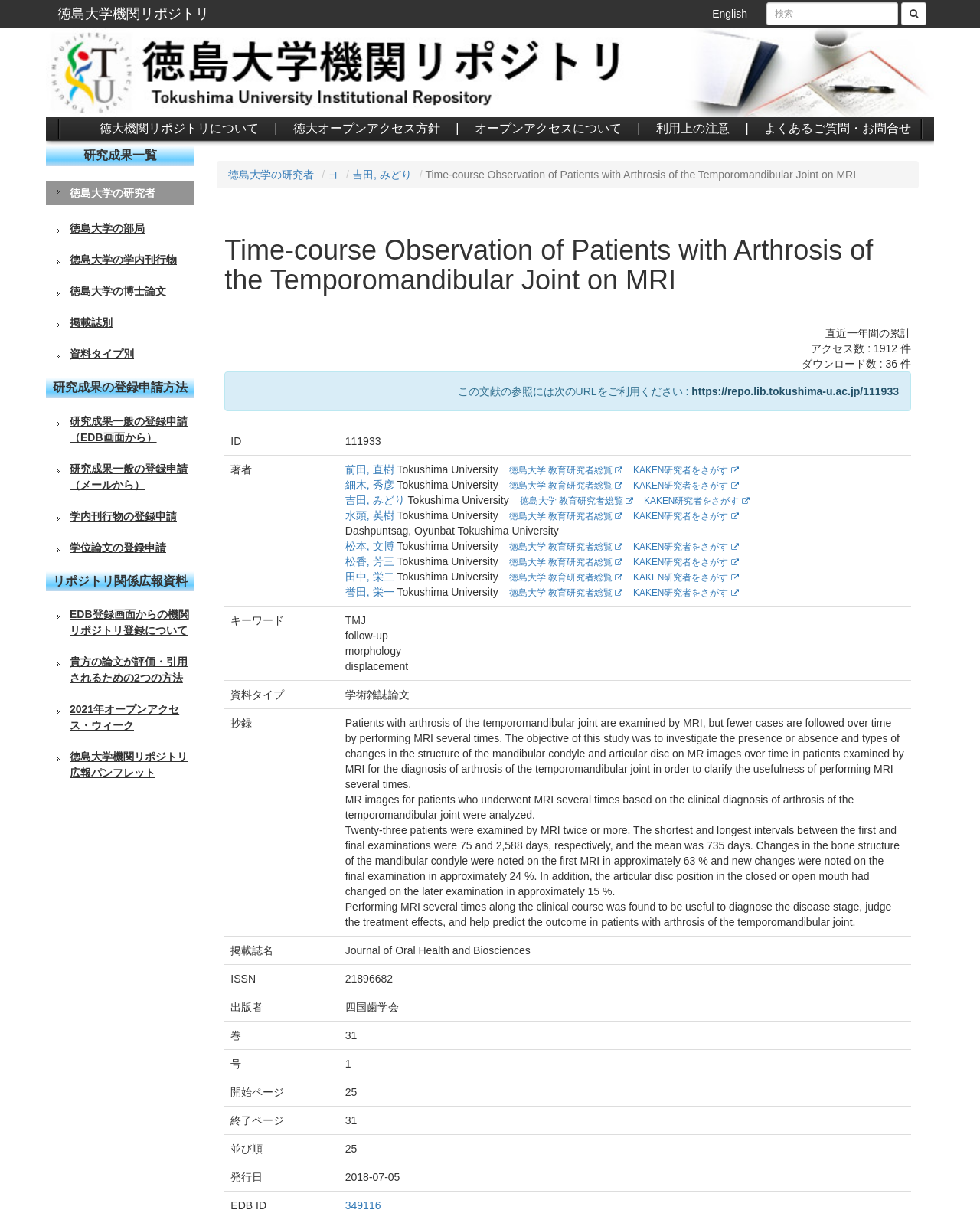Could you specify the bounding box coordinates for the clickable section to complete the following instruction: "switch to English"?

[0.715, 0.0, 0.774, 0.023]